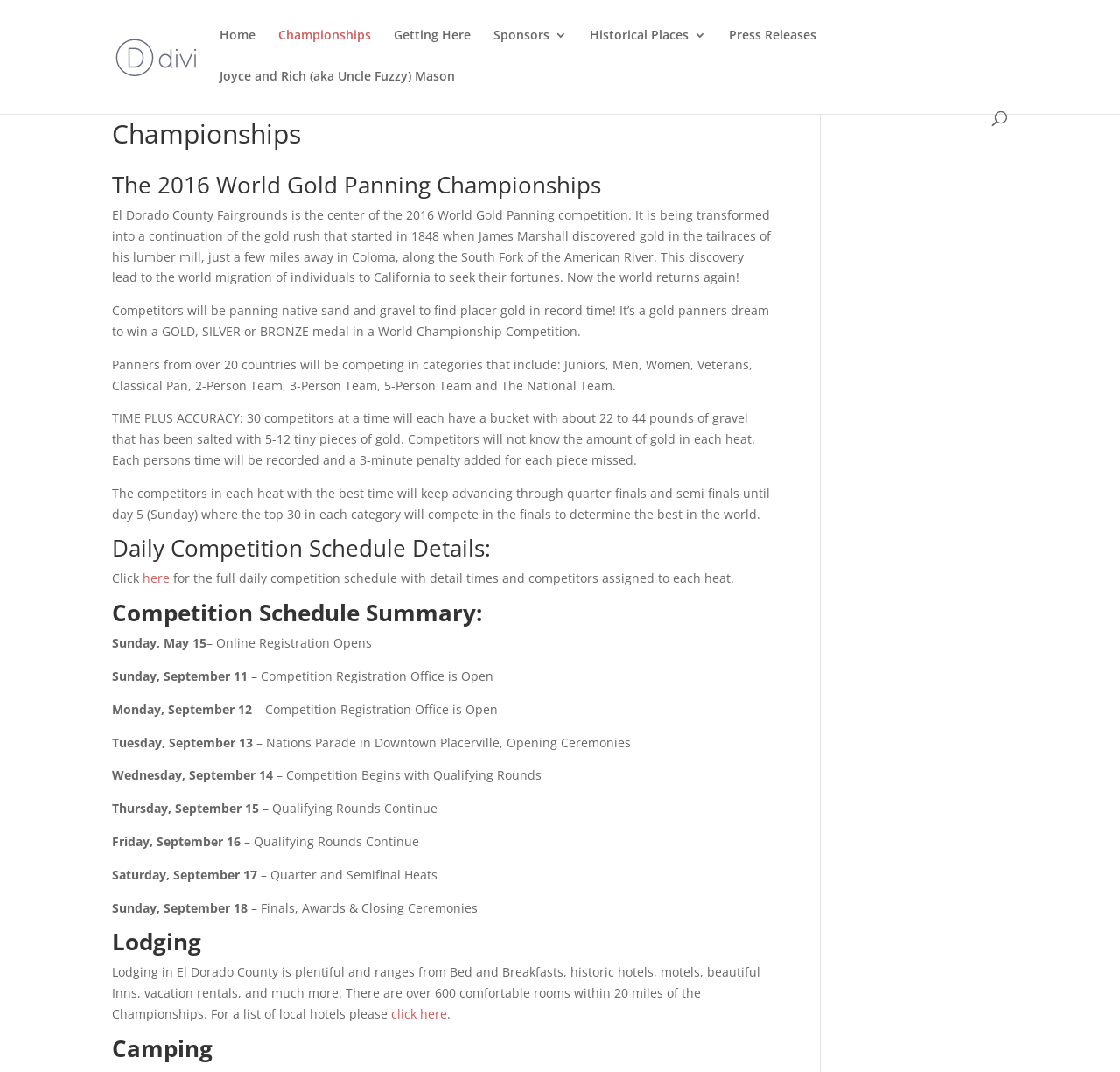Using the provided element description: "alt="World Gold Panning Championship 2016"", determine the bounding box coordinates of the corresponding UI element in the screenshot.

[0.103, 0.044, 0.176, 0.059]